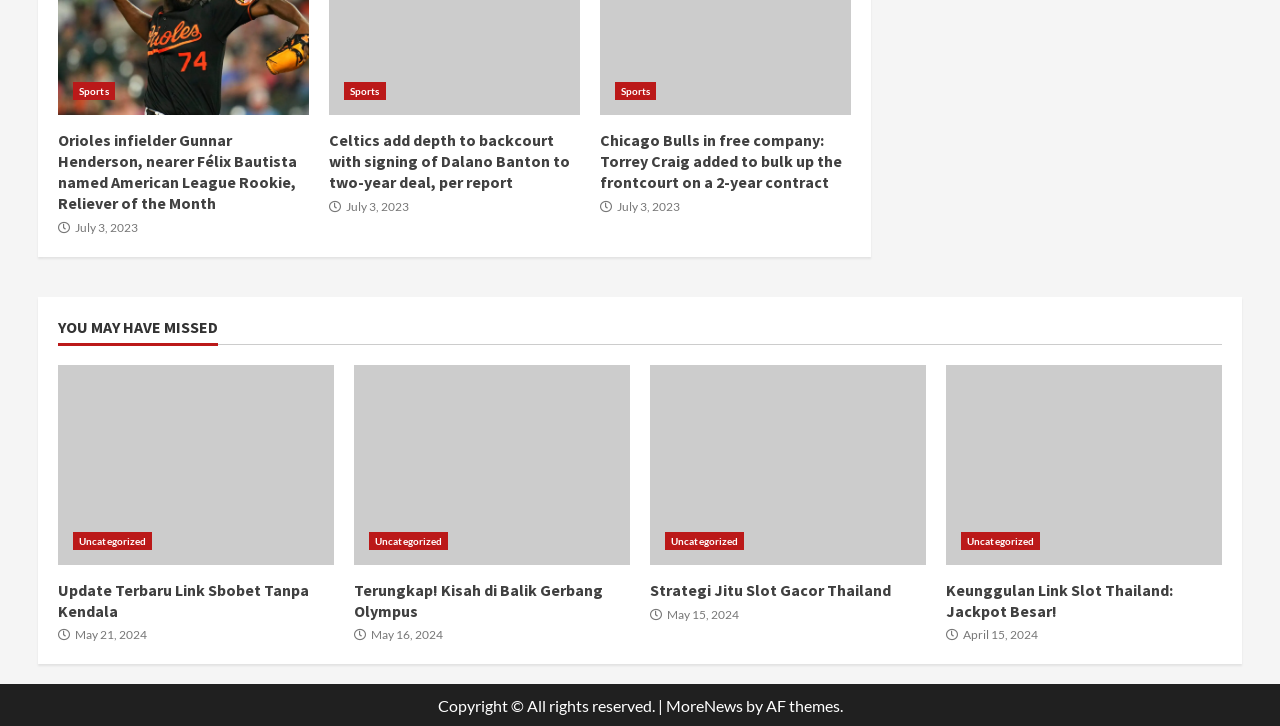What is the category of the last article?
Answer the question with a single word or phrase, referring to the image.

Uncategorized